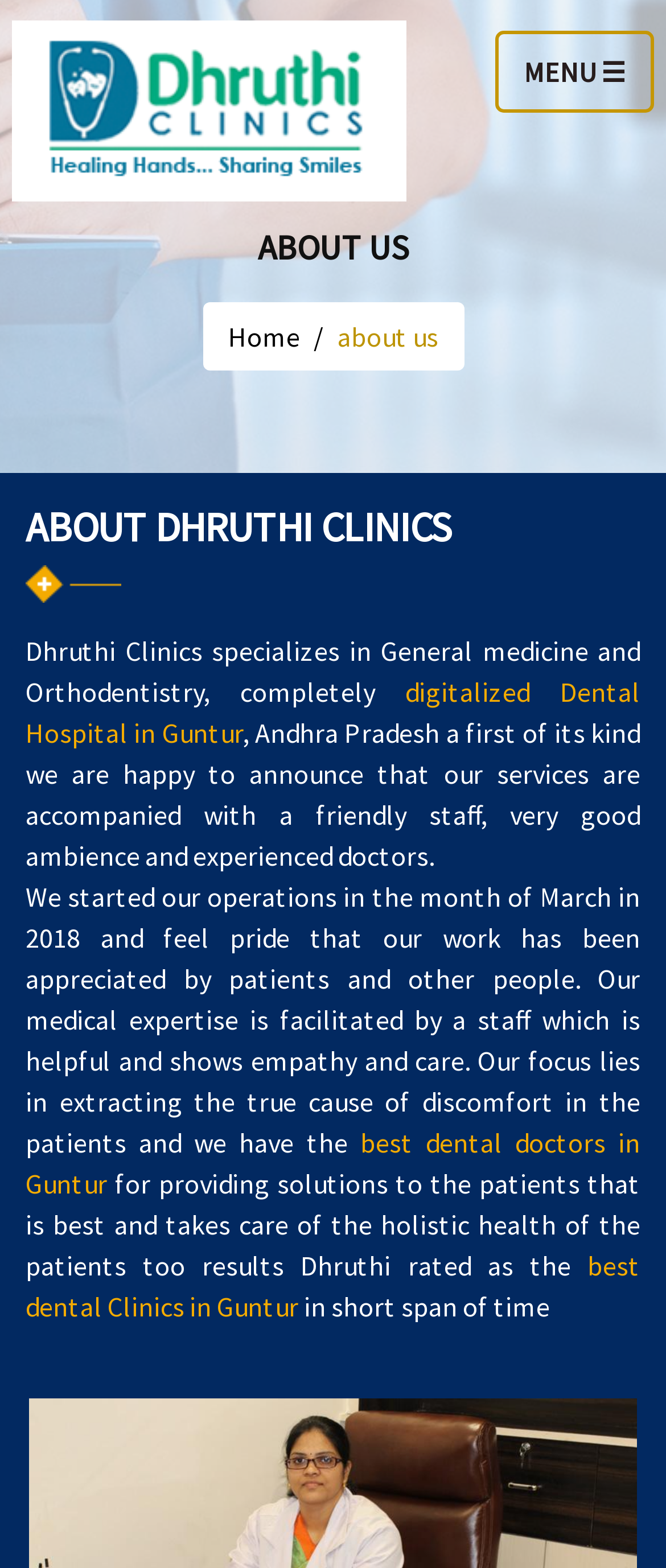Please pinpoint the bounding box coordinates for the region I should click to adhere to this instruction: "Click on the MENU button".

[0.744, 0.02, 0.982, 0.072]